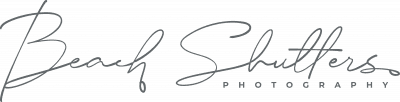What type of font is used for 'Photography'?
Look at the image and answer with only one word or phrase.

Structured, understated font